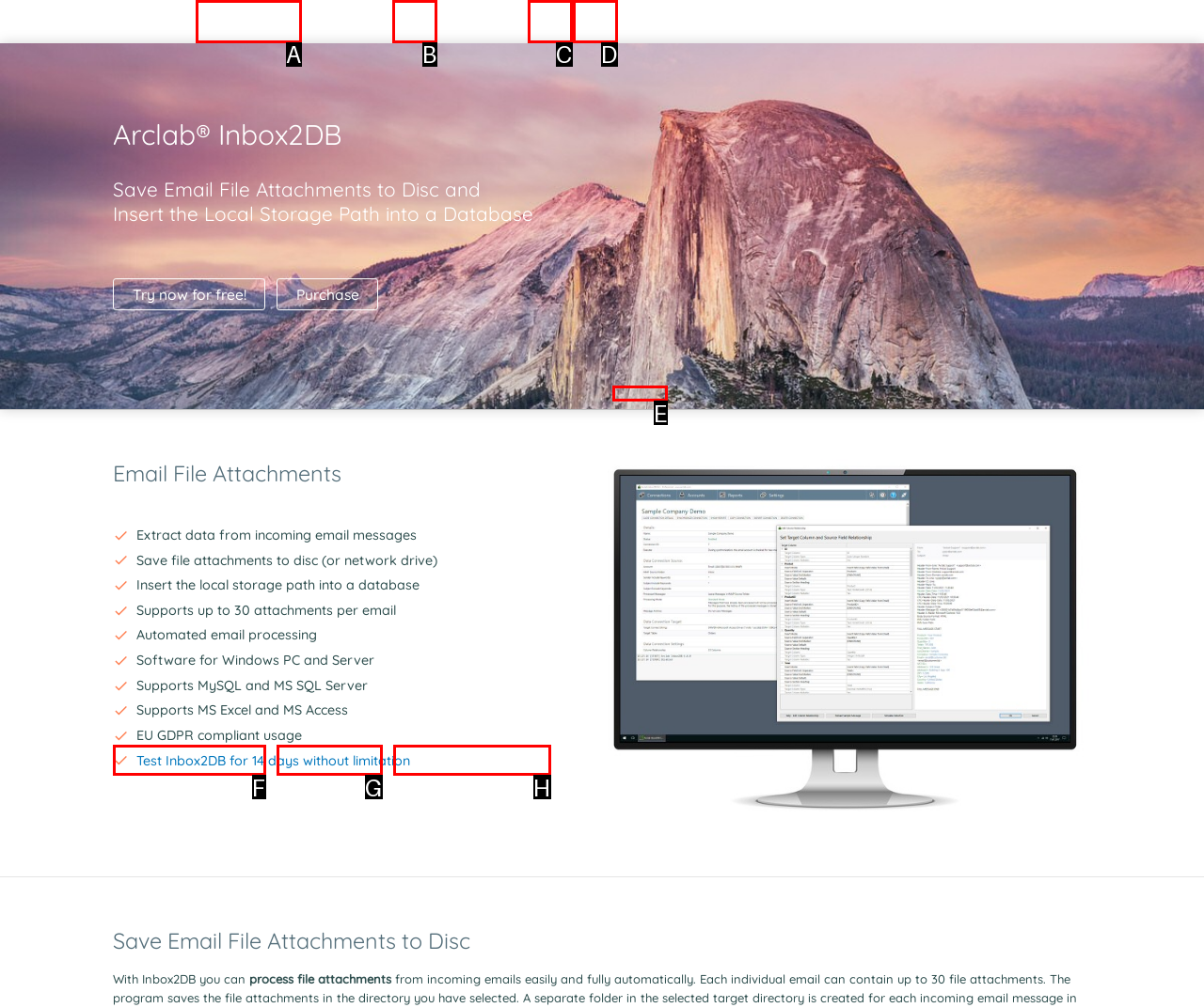Determine which option should be clicked to carry out this task: Click the database link
State the letter of the correct choice from the provided options.

E